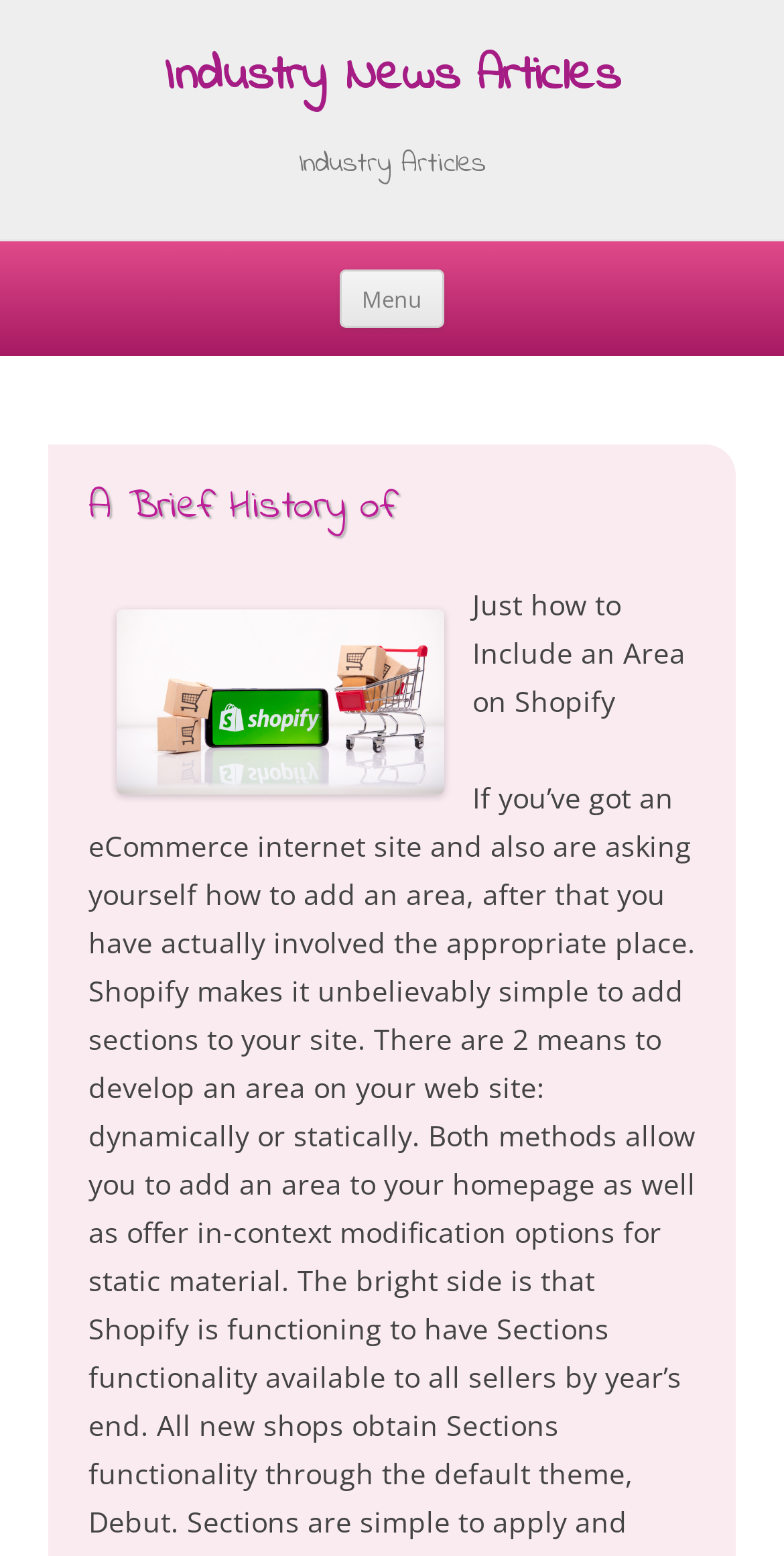What is the text of the link below the first heading?
Using the image provided, answer with just one word or phrase.

Industry News Articles